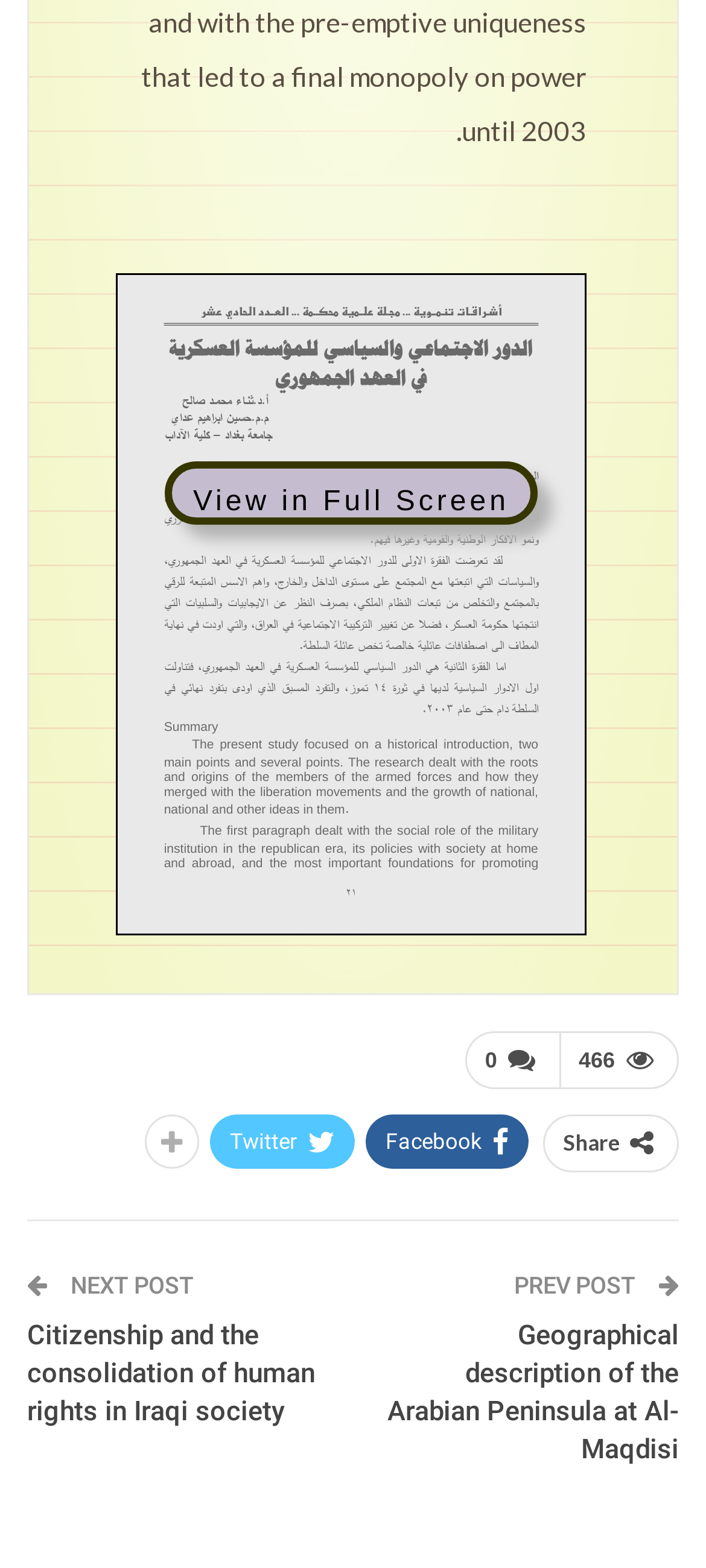Identify the bounding box of the UI component described as: "Facebook".

[0.518, 0.319, 0.749, 0.354]